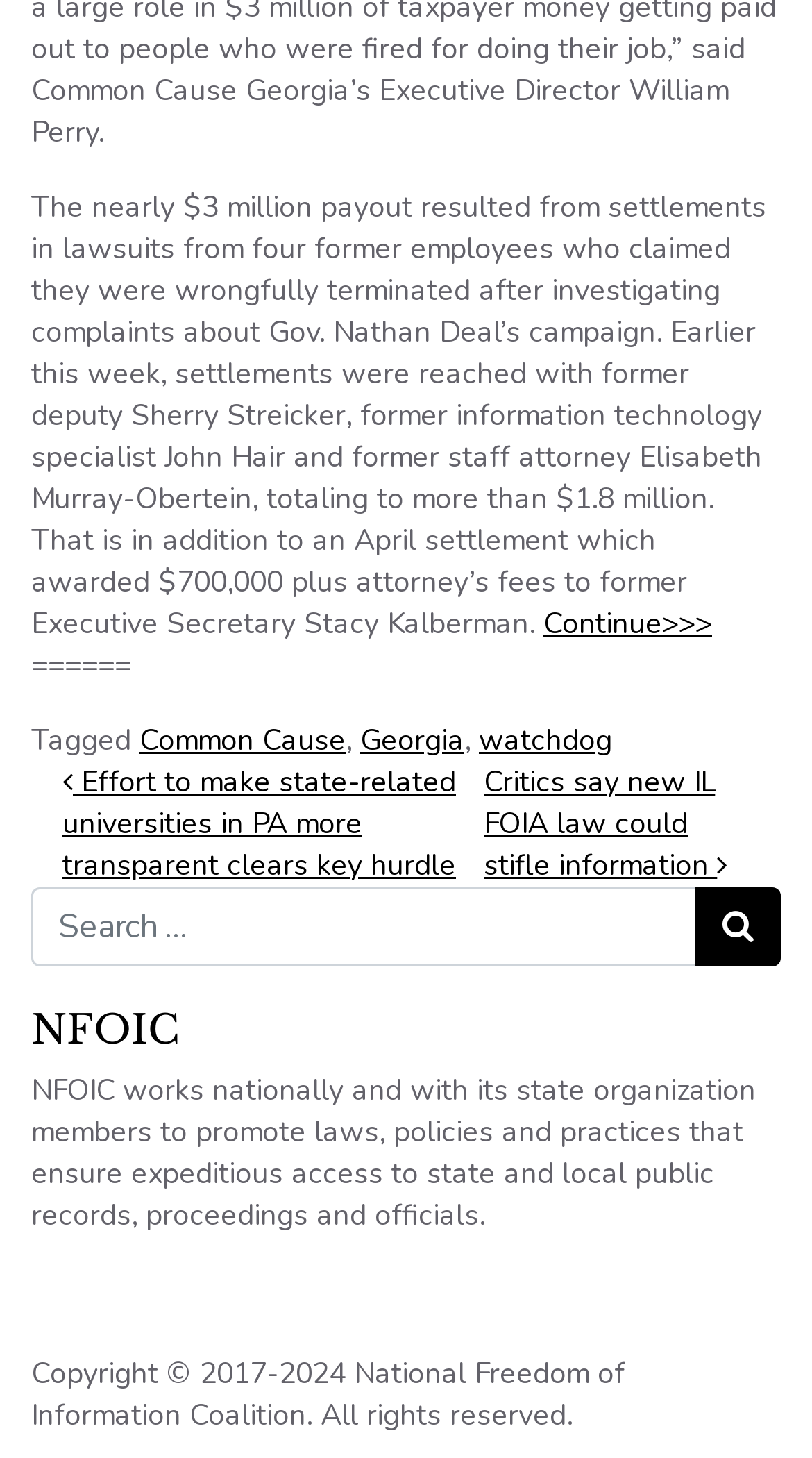Utilize the details in the image to thoroughly answer the following question: What is the topic of the latest article?

The latest article is about Georgia, as indicated by the link 'Georgia' in the footer section of the webpage, which is related to the topic of the article.